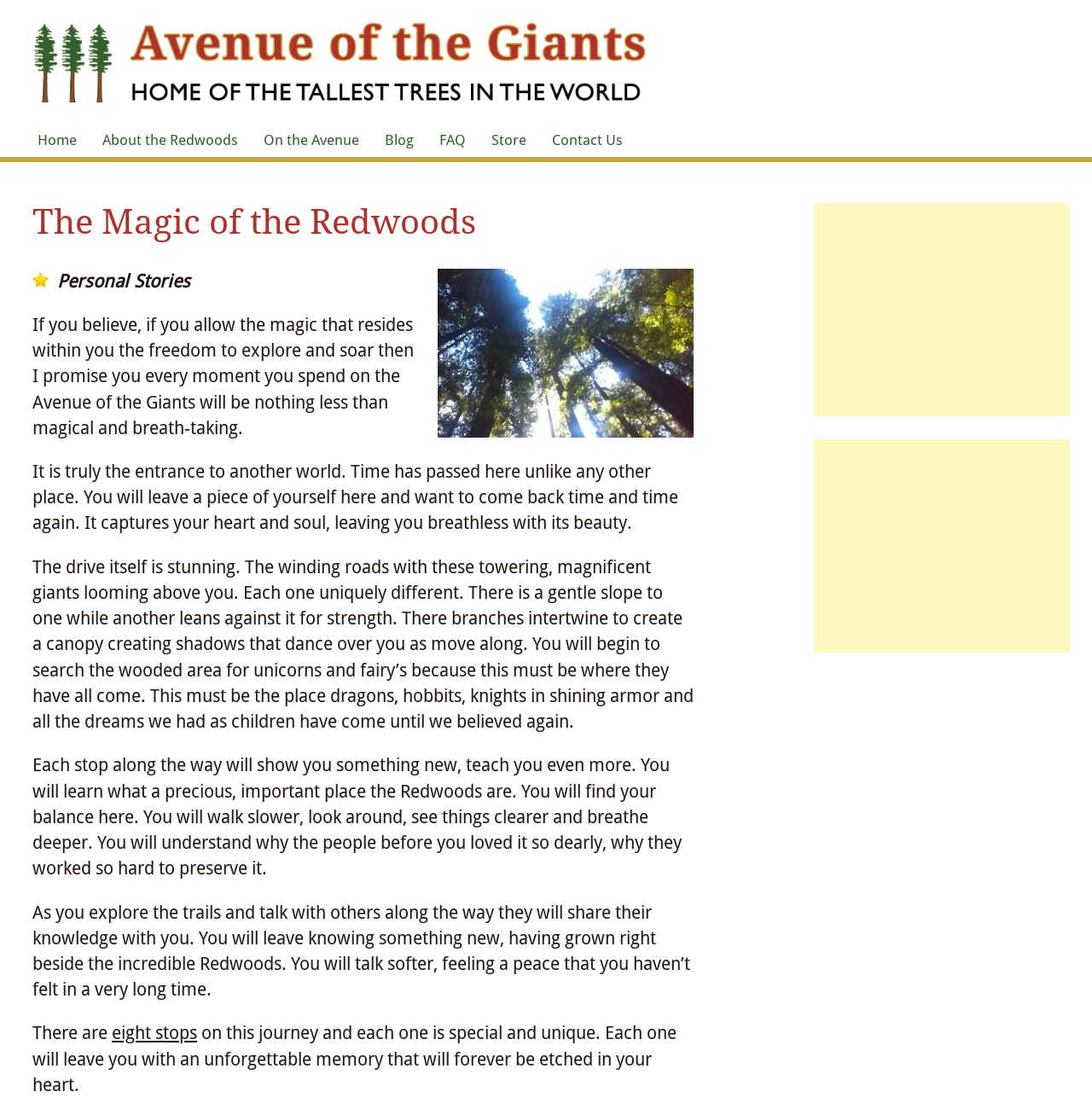Identify the bounding box coordinates of the section that should be clicked to achieve the task described: "Click the Home link".

[0.02, 0.11, 0.077, 0.142]